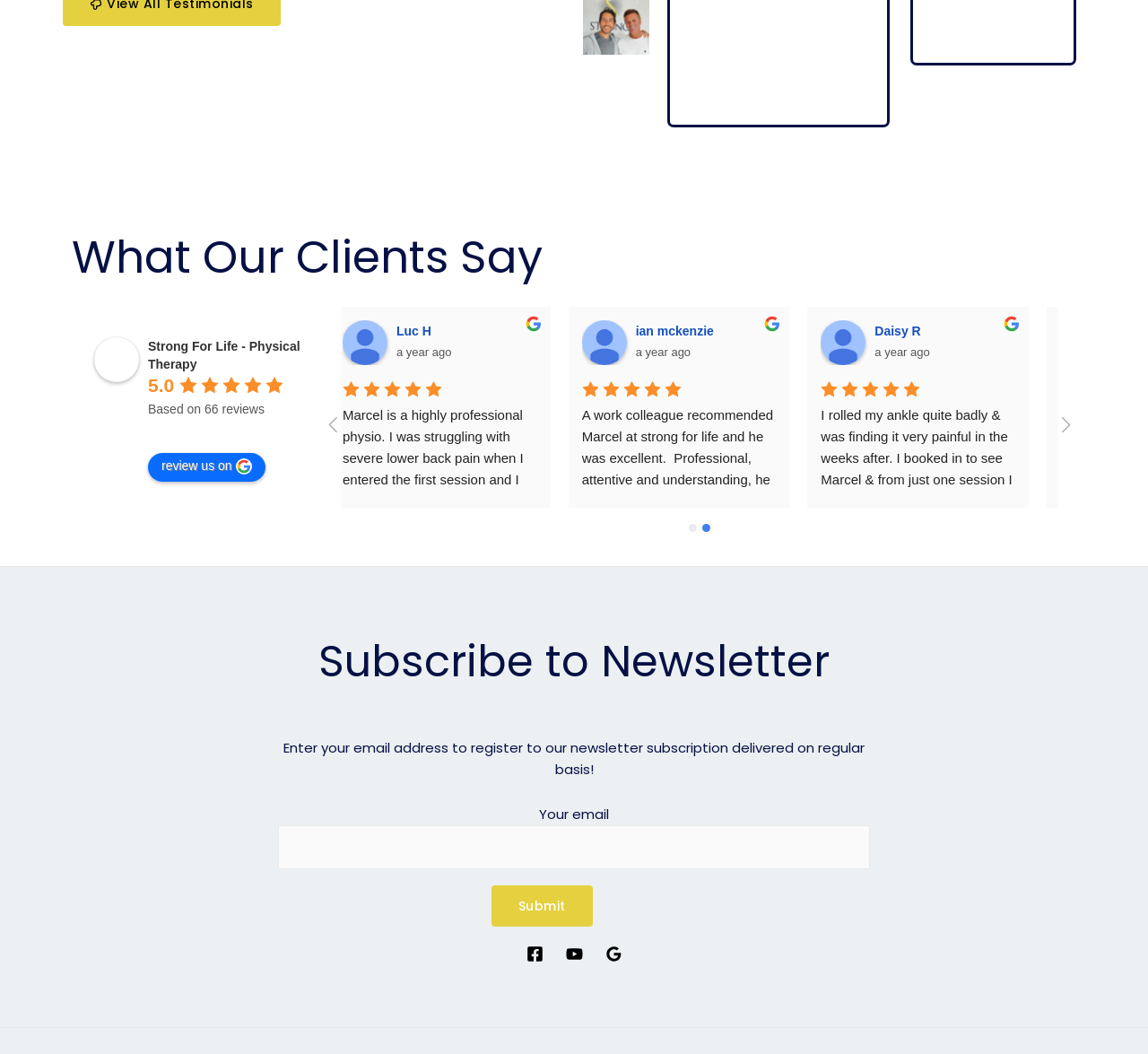Determine the bounding box for the HTML element described here: "value="Submit"". The coordinates should be given as [left, top, right, bottom] with each number being a float between 0 and 1.

[0.428, 0.84, 0.516, 0.879]